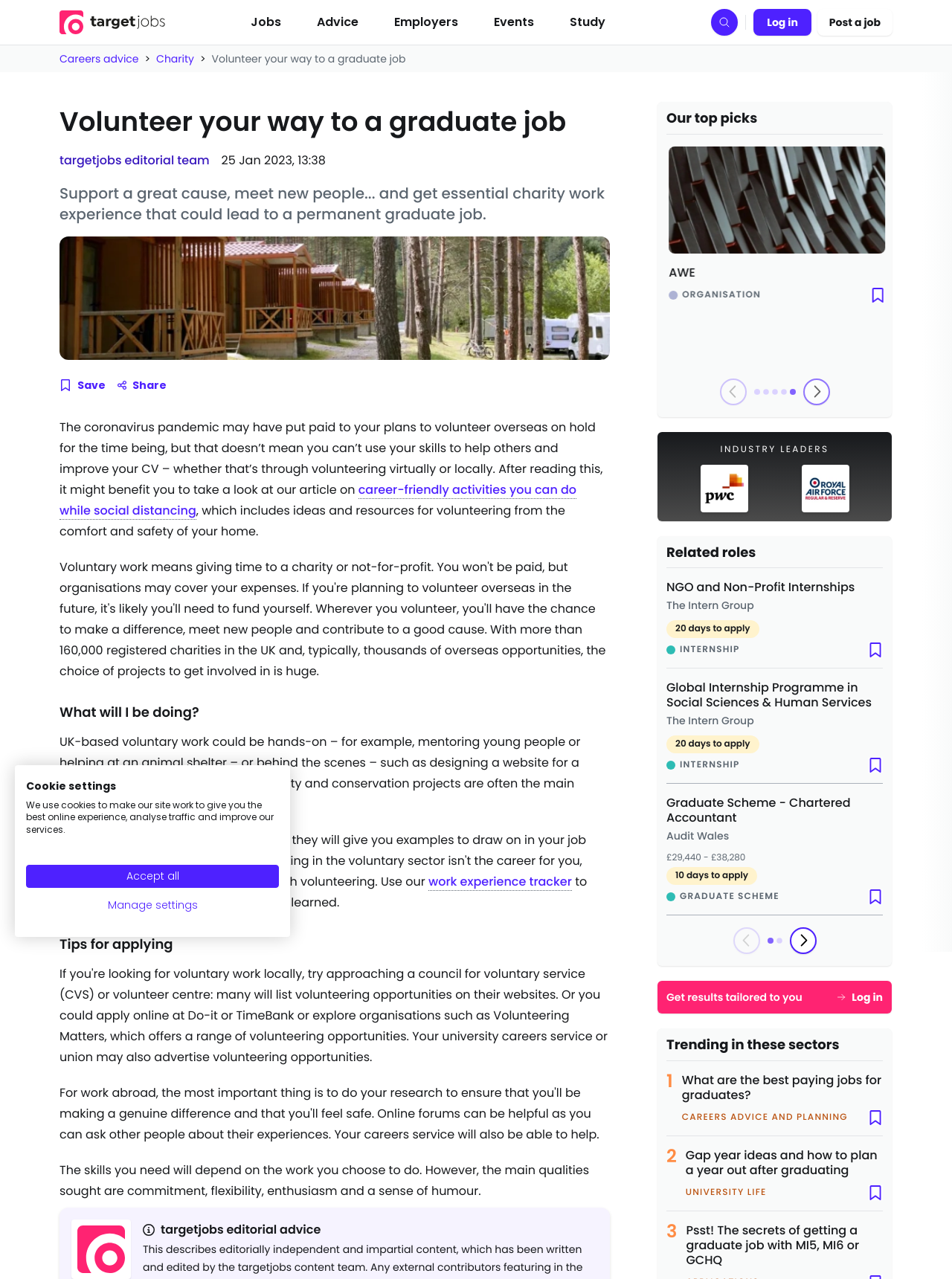What qualities are sought in volunteers?
Utilize the image to construct a detailed and well-explained answer.

The webpage states that the main qualities sought in volunteers are commitment, flexibility, enthusiasm, and a sense of humour, which implies that these traits are essential for a successful volunteering experience.